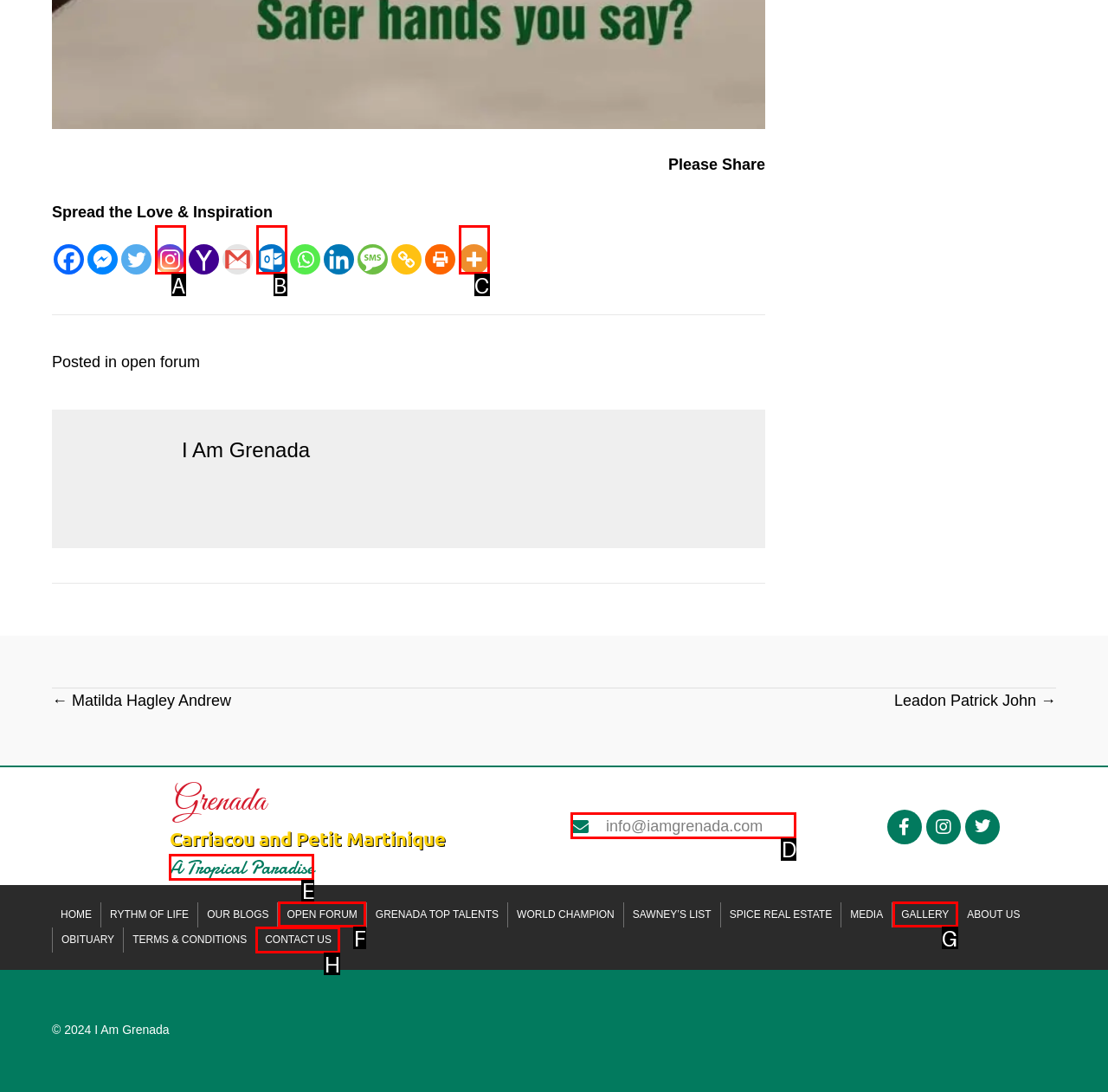Decide which UI element to click to accomplish the task: Contact us
Respond with the corresponding option letter.

H